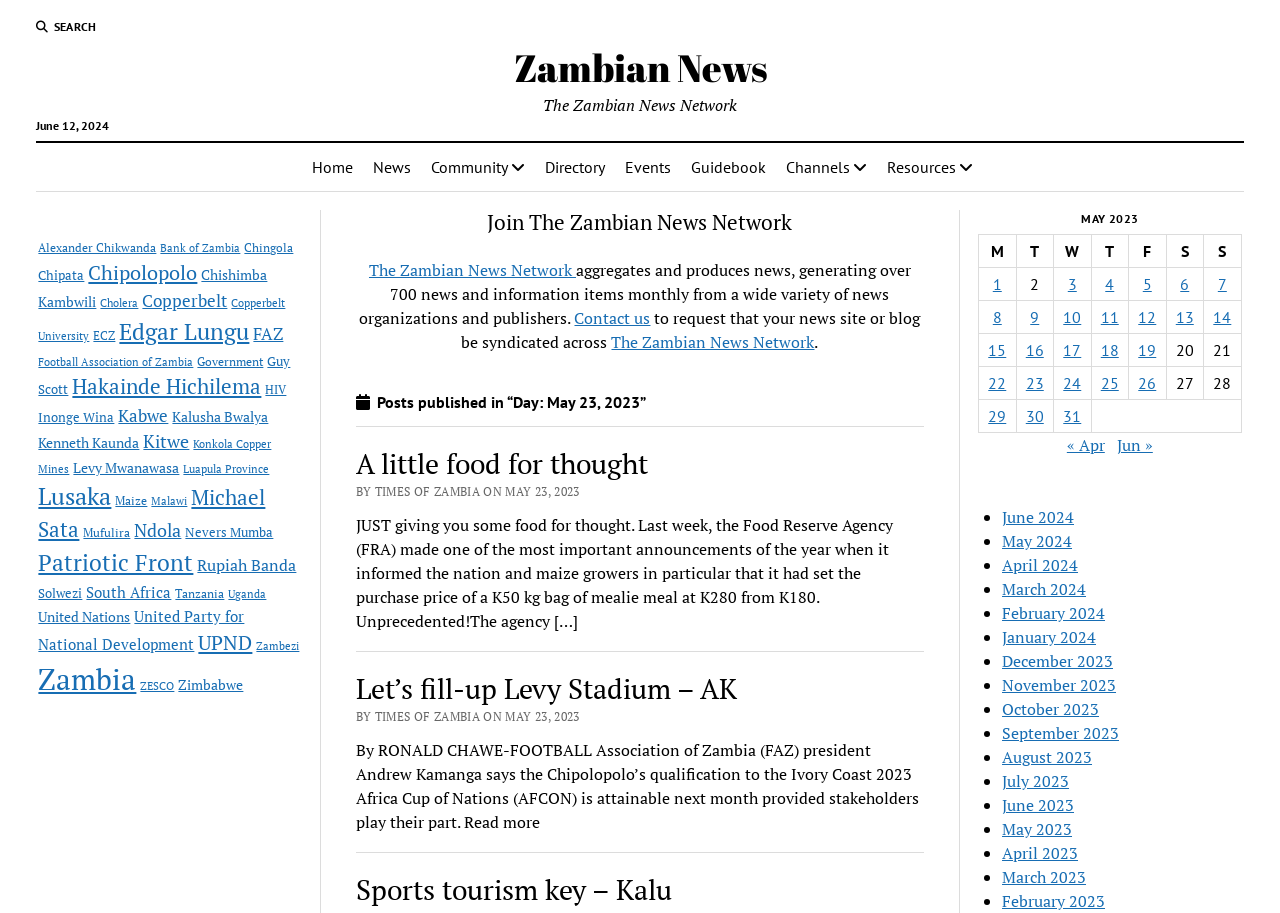Provide a one-word or short-phrase response to the question:
What is the topic of the article 'A little food for thought'?

Food Reserve Agency